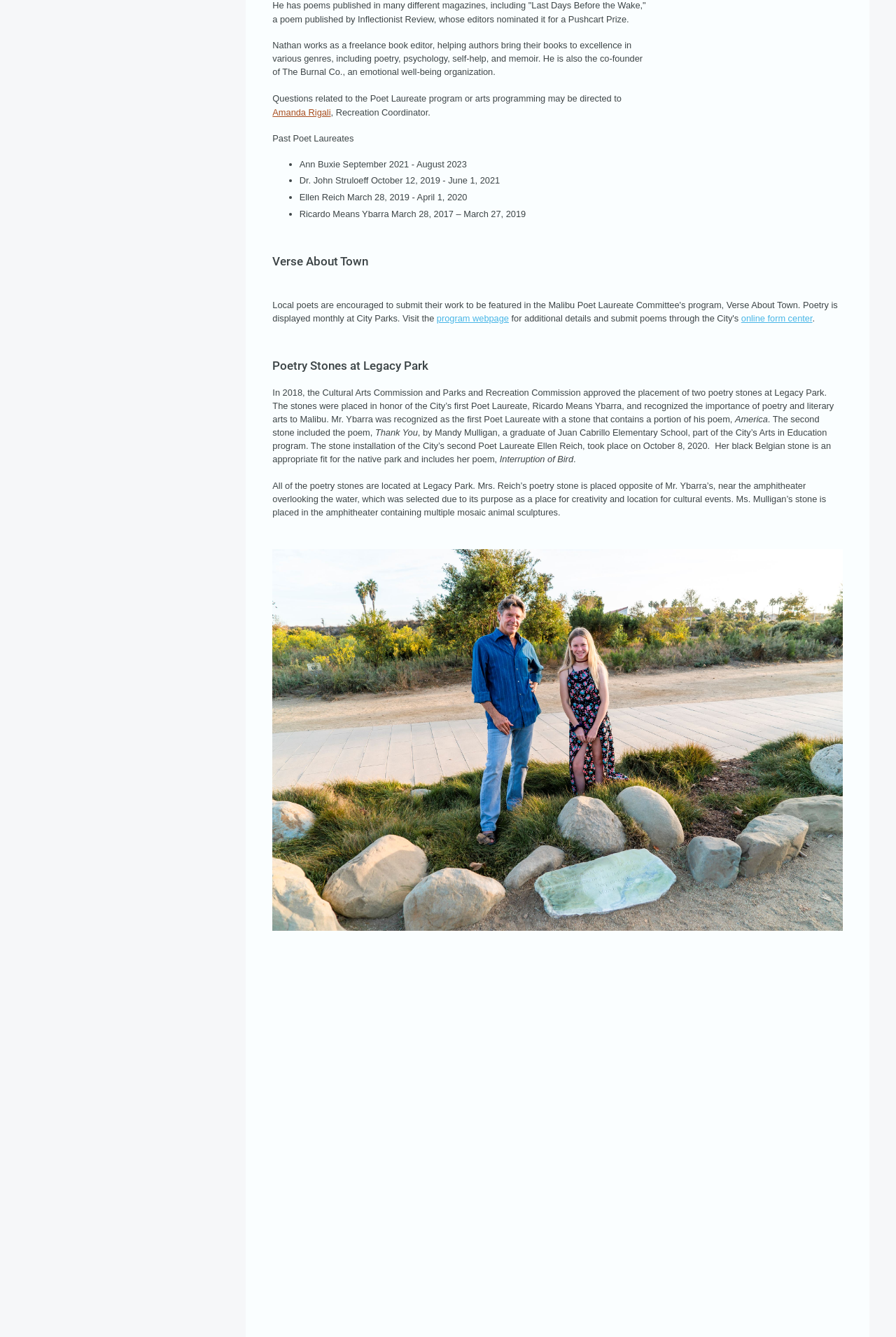Please identify the bounding box coordinates of the element I need to click to follow this instruction: "View the Verse About Town section".

[0.304, 0.189, 0.94, 0.203]